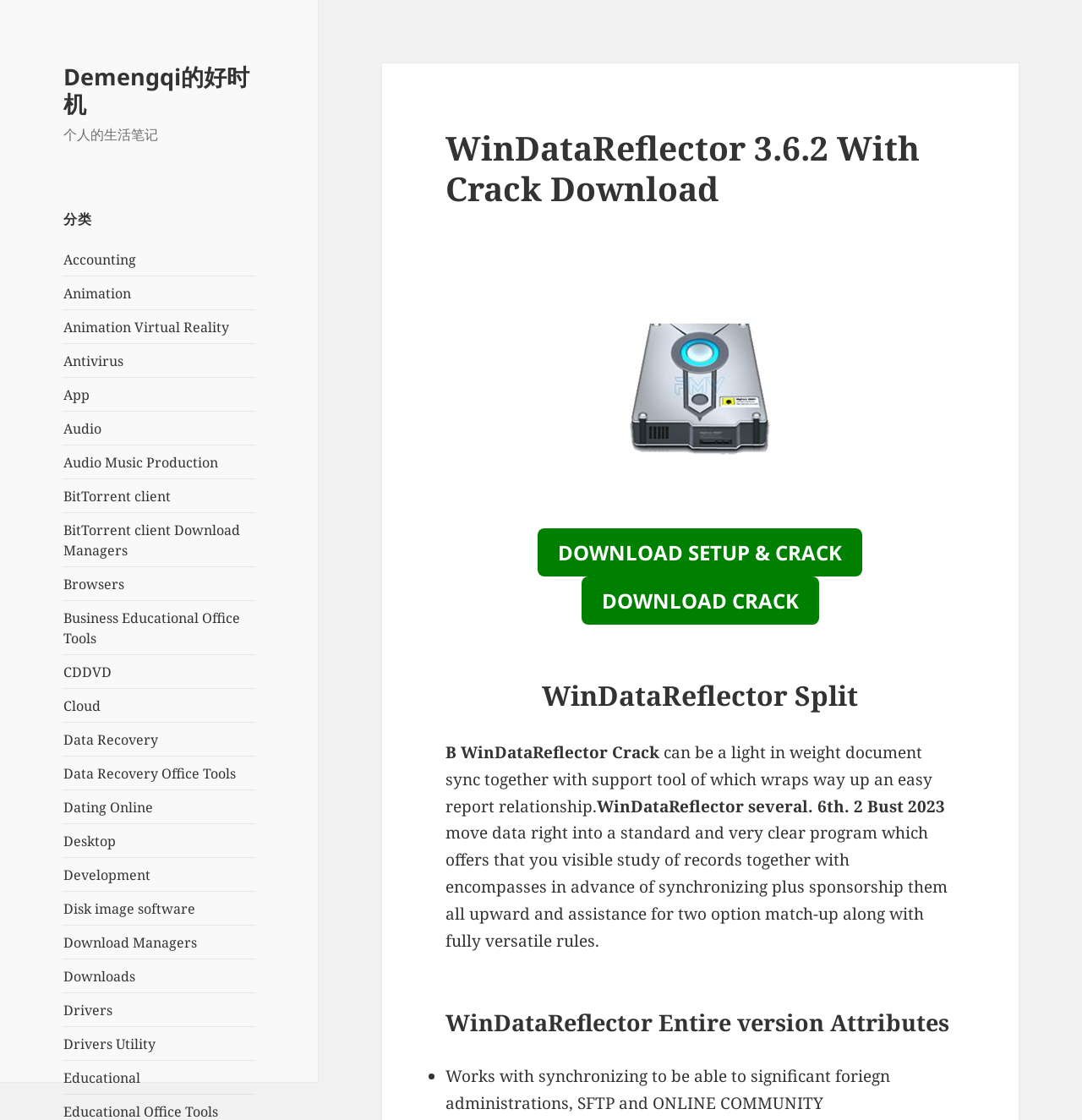What is the purpose of WinDataReflector?
Answer the question with as much detail as possible.

I found this answer by reading the description 'can be a light in weight document sync together with support tool of which wraps way up an easy report relationship.' which suggests that WinDataReflector is a tool for synchronizing and supporting documents.